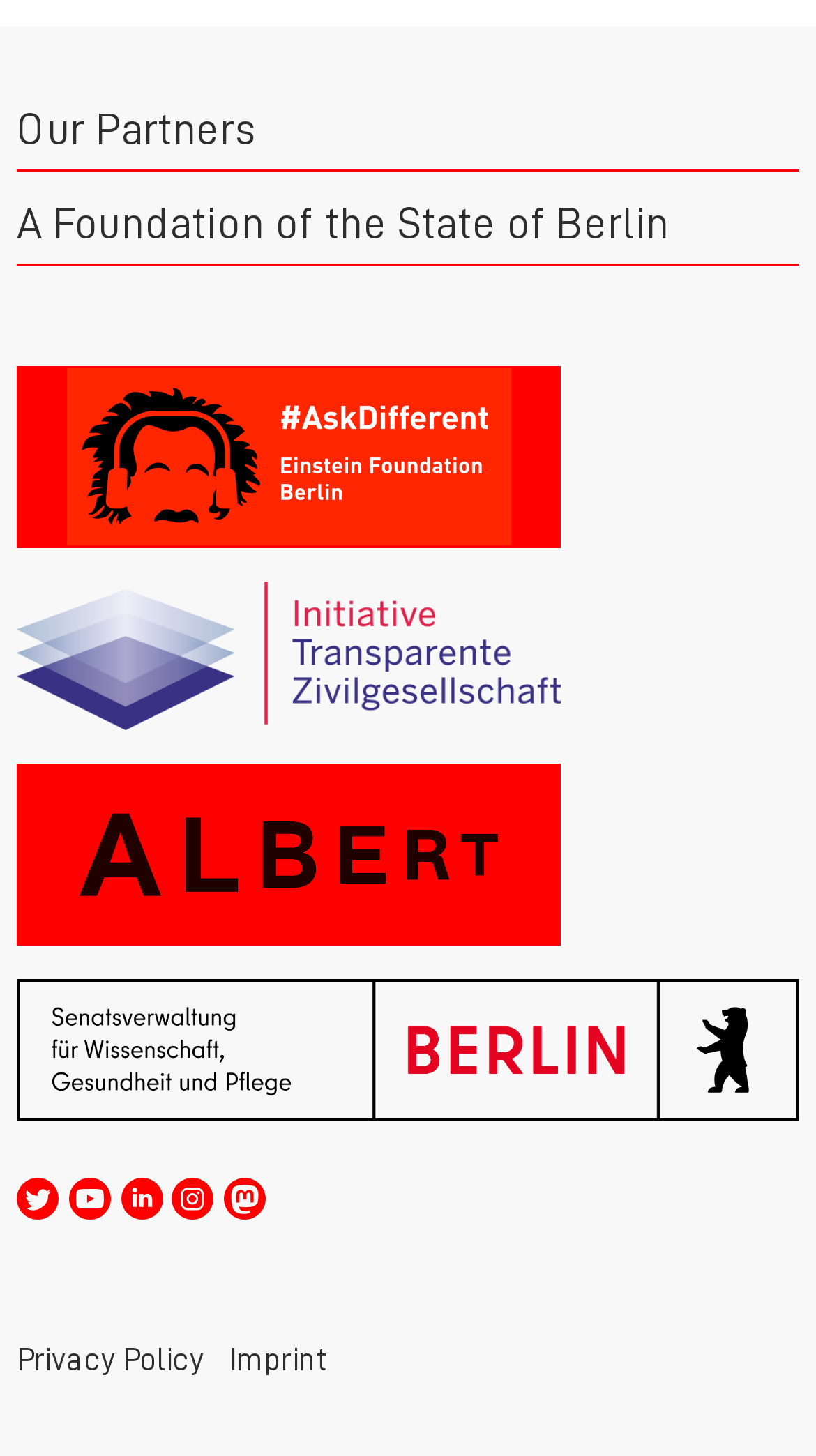Please identify the coordinates of the bounding box that should be clicked to fulfill this instruction: "View Initiative Transparente Zivilgesellschaft".

[0.021, 0.399, 0.979, 0.501]